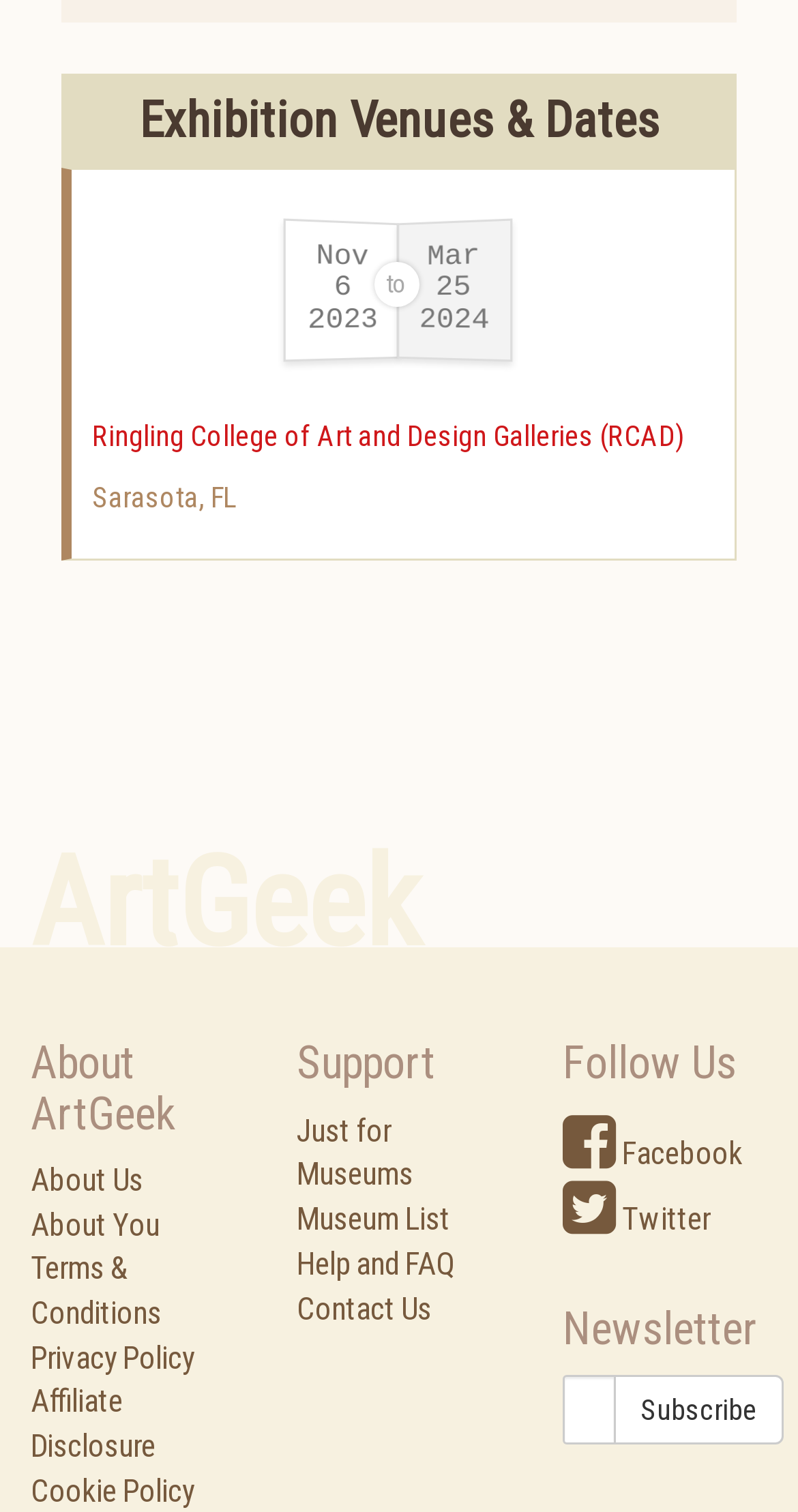Please respond in a single word or phrase: 
How many social media platforms are listed?

2